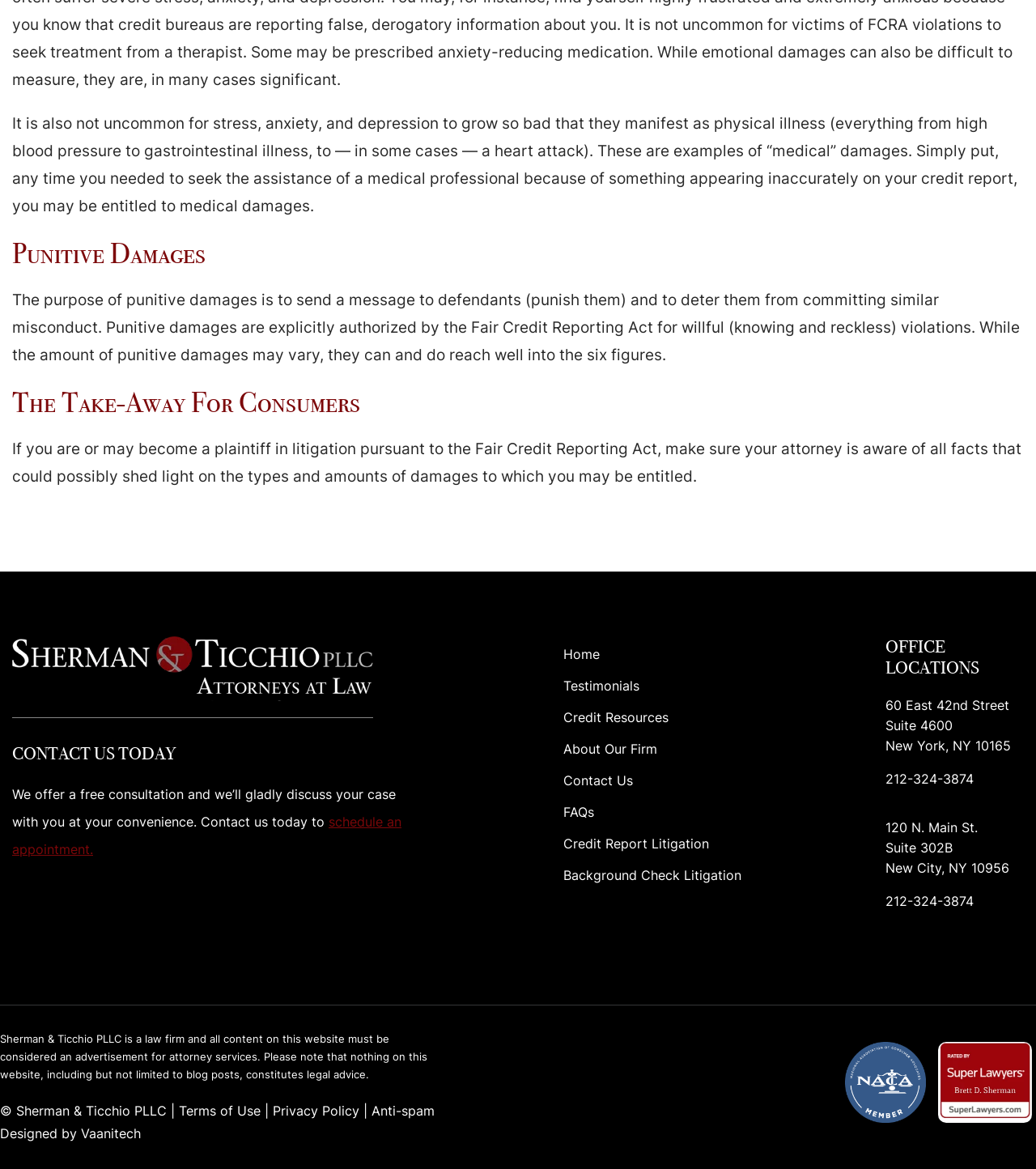Please provide the bounding box coordinates for the element that needs to be clicked to perform the instruction: "Click the 'Sherman & Ticchio' link". The coordinates must consist of four float numbers between 0 and 1, formatted as [left, top, right, bottom].

[0.012, 0.616, 0.36, 0.632]